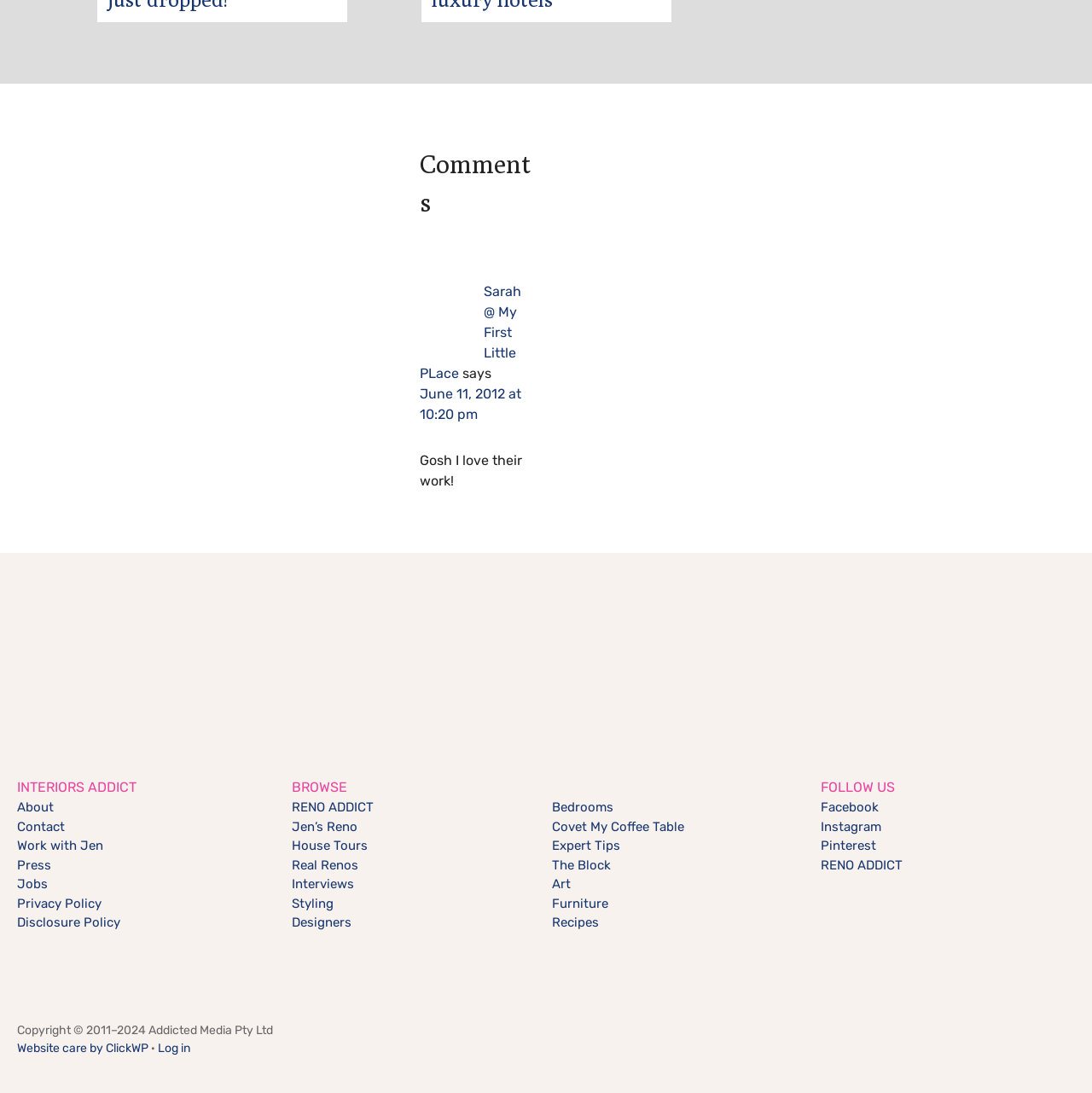Given the element description: "Furniture", predict the bounding box coordinates of this UI element. The coordinates must be four float numbers between 0 and 1, given as [left, top, right, bottom].

[0.506, 0.819, 0.557, 0.833]